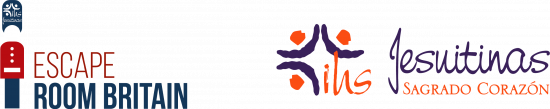Offer a detailed explanation of what is happening in the image.

The image features the logo for "Escape Room Britain," prominently displaying the name in bold, modern typography with a playful design. To the left, it includes a distinctive graphic element of a keyhole, symbolizing mystery and adventure, which aligns with the escape room theme. 

On the right side, the logo for "Jesuitinas Sagrado Corazón" is presented, incorporating vibrant colors and an emblematic design that reflects community and educational values. Together, these logos represent a collaboration between the escape room experience and the educational mission of Colegio Sagrado Corazón, inviting participants to engage in an adventurous journey through British culture.